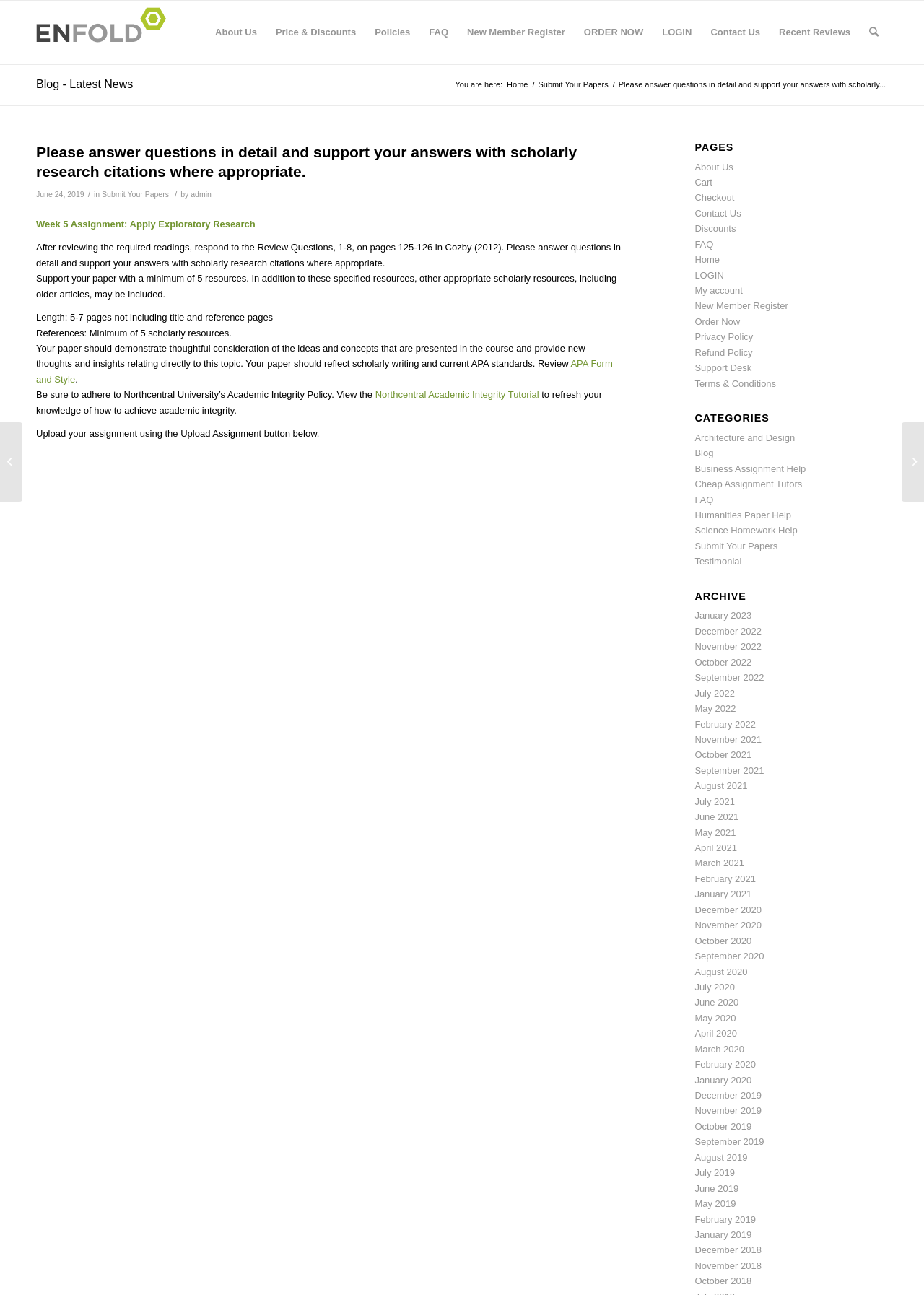Find the bounding box coordinates of the element's region that should be clicked in order to follow the given instruction: "Submit your papers". The coordinates should consist of four float numbers between 0 and 1, i.e., [left, top, right, bottom].

[0.58, 0.062, 0.661, 0.07]